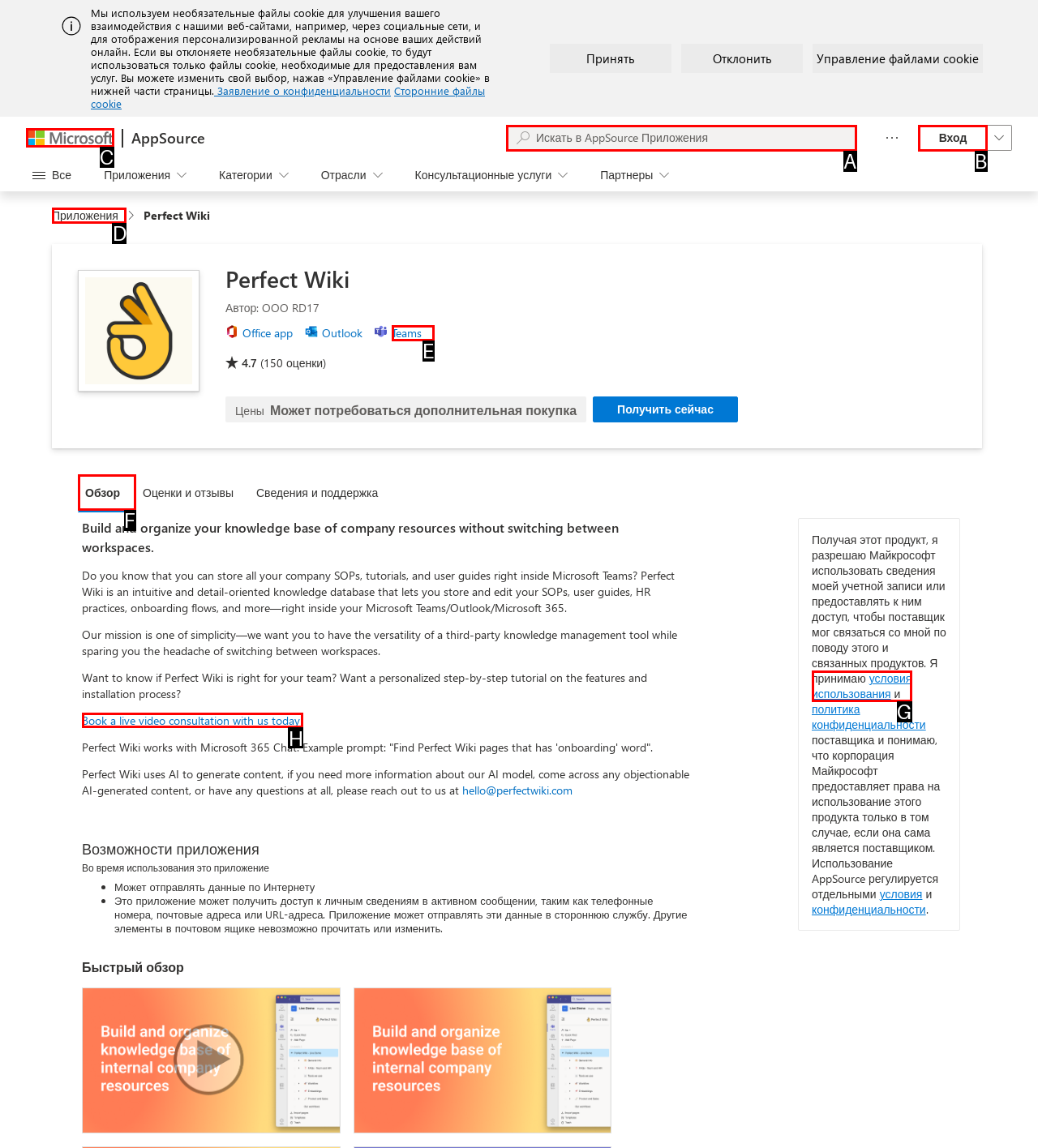Pick the right letter to click to achieve the task: Book a live video consultation
Answer with the letter of the correct option directly.

H